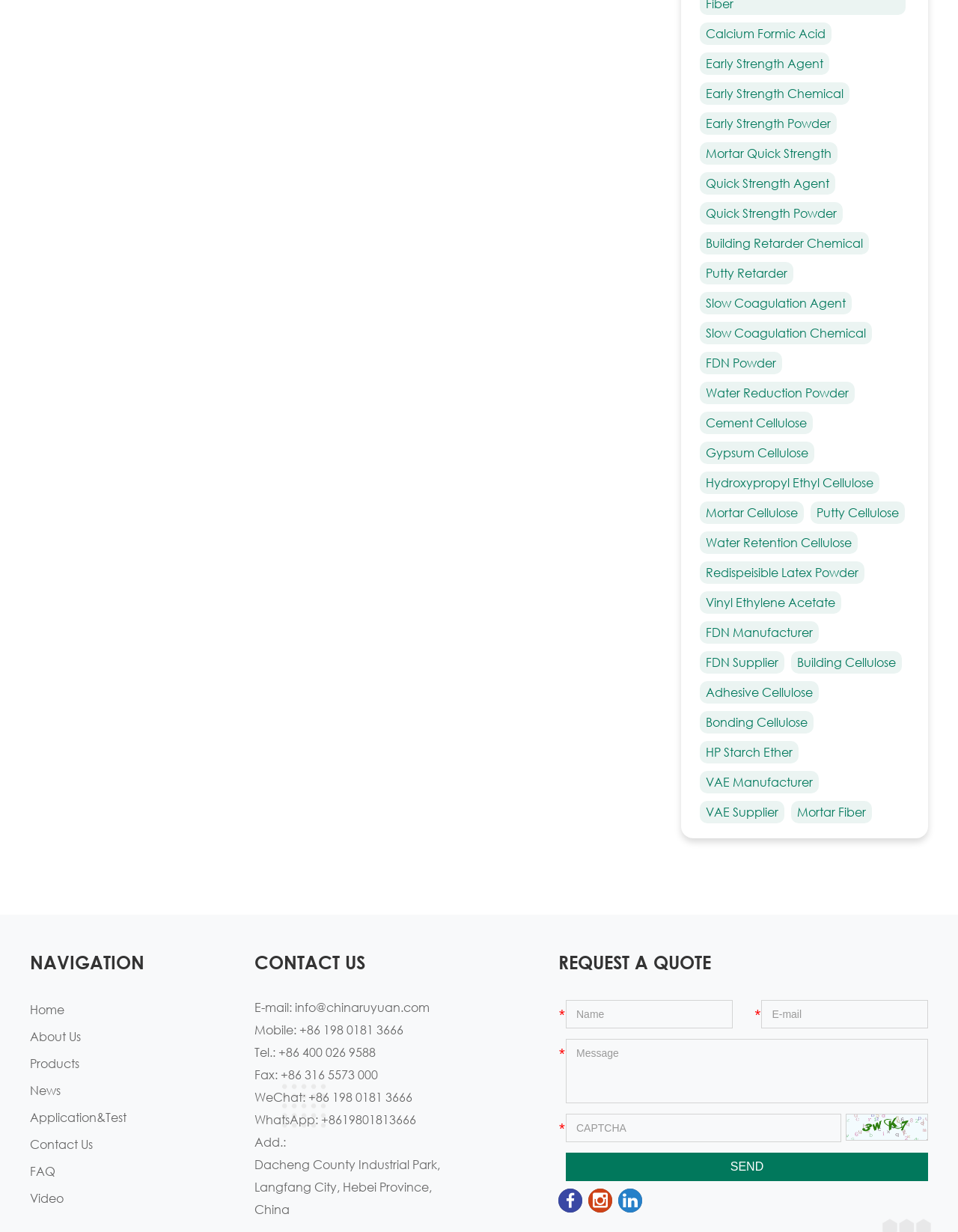Refer to the image and provide a thorough answer to this question:
What is the company's email address?

I found the email address in the 'CONTACT US' section, where it is listed as 'E-mail:' followed by the address 'info@chinaruyuan.com'.